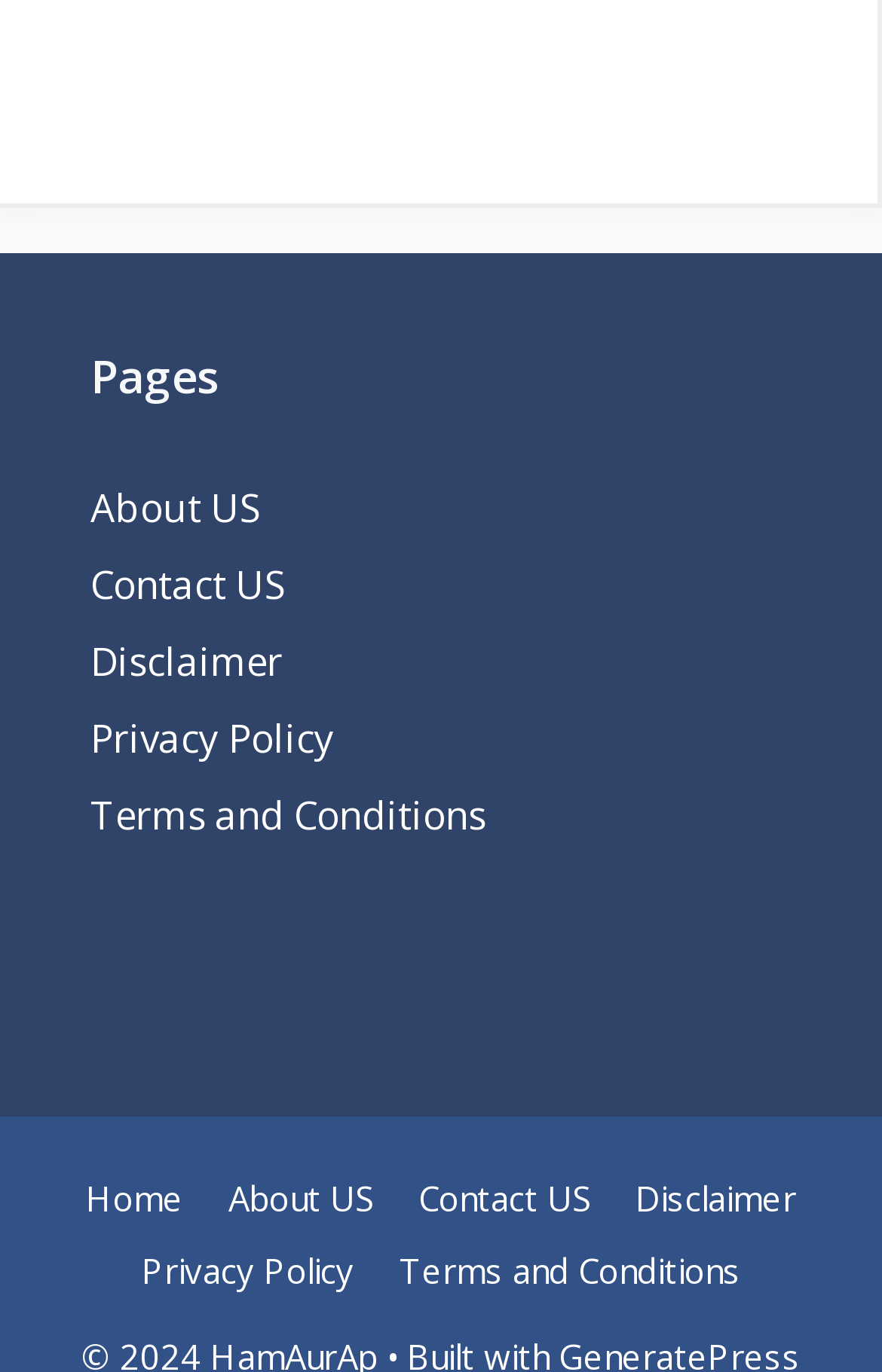Please predict the bounding box coordinates of the element's region where a click is necessary to complete the following instruction: "view Terms and Conditions". The coordinates should be represented by four float numbers between 0 and 1, i.e., [left, top, right, bottom].

[0.103, 0.575, 0.551, 0.613]